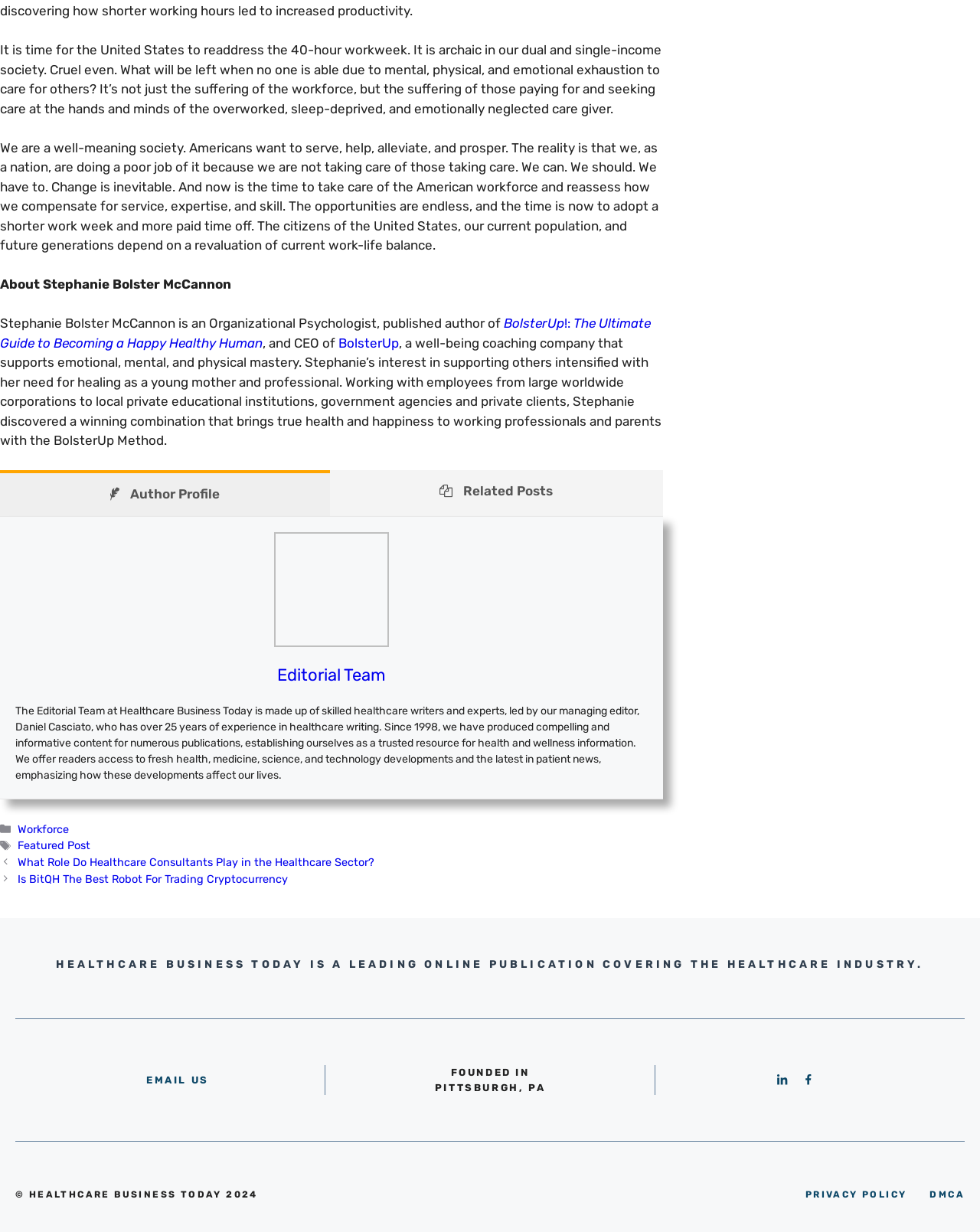Pinpoint the bounding box coordinates of the element you need to click to execute the following instruction: "Explore related posts". The bounding box should be represented by four float numbers between 0 and 1, in the format [left, top, right, bottom].

[0.473, 0.392, 0.564, 0.405]